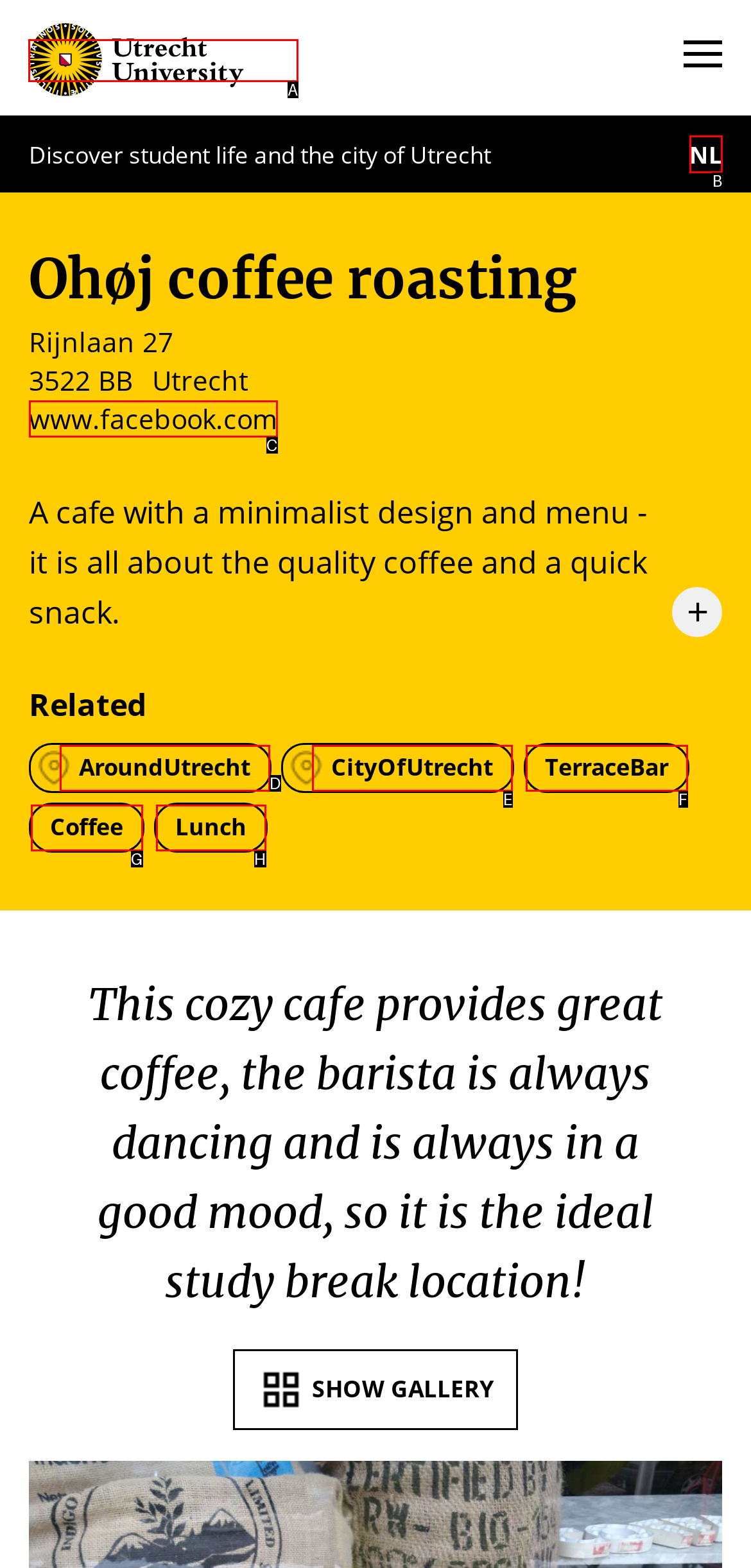Select the appropriate HTML element to click on to finish the task: Click the link to discover student life and the city of Utrecht.
Answer with the letter corresponding to the selected option.

A